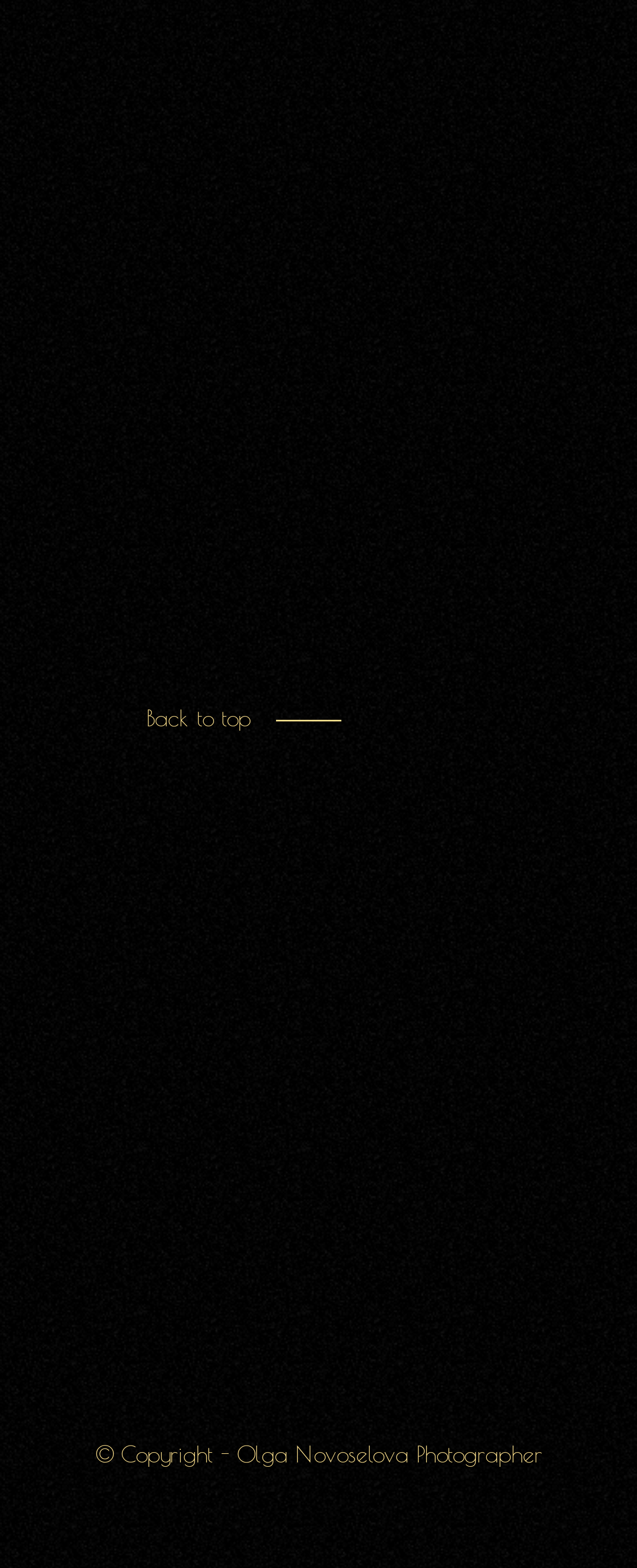Using the description: "Olga Novoselova Photographer", identify the bounding box of the corresponding UI element in the screenshot.

[0.372, 0.919, 0.851, 0.936]